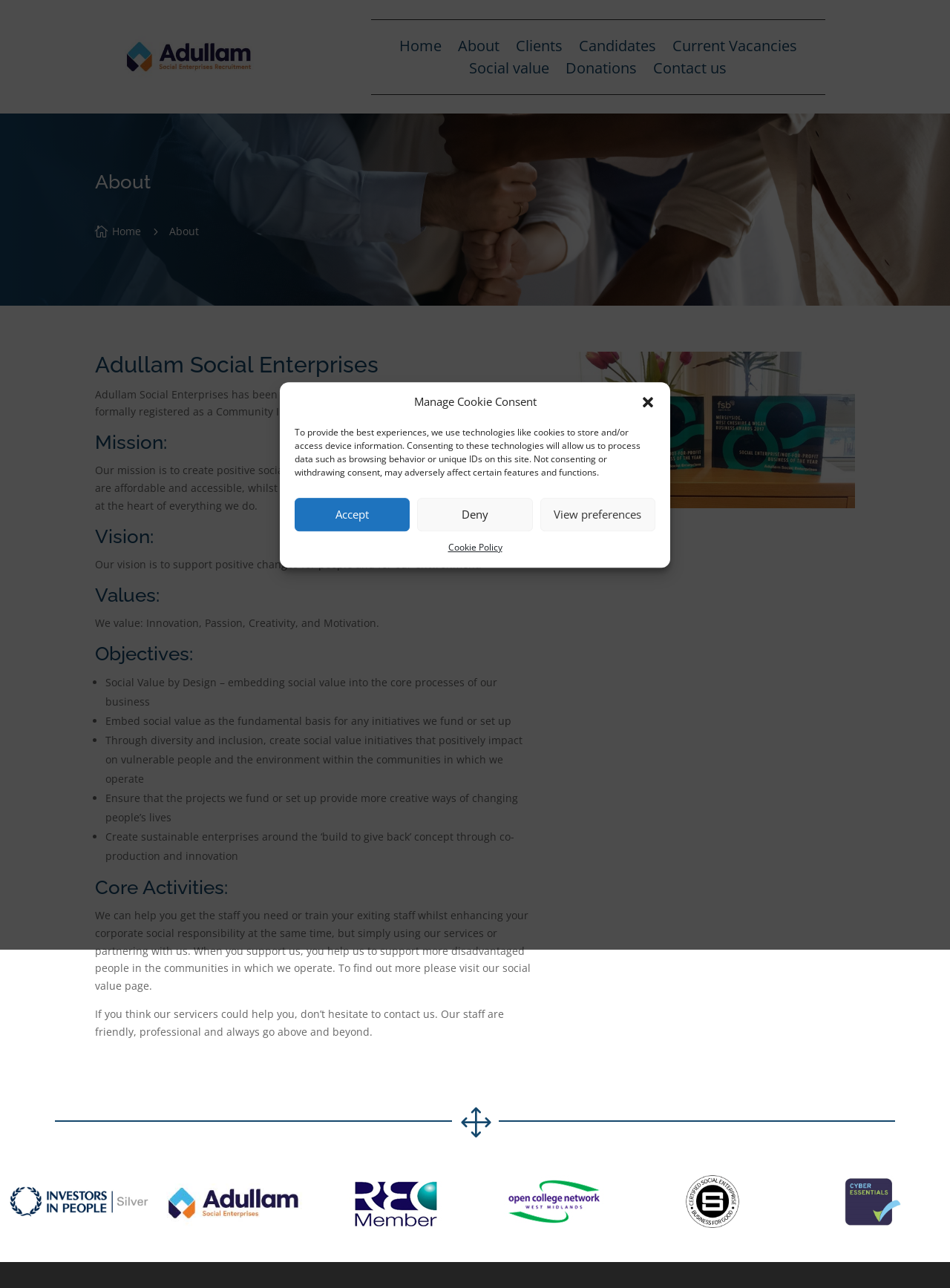Please specify the bounding box coordinates for the clickable region that will help you carry out the instruction: "Learn more about Current Vacancies".

[0.708, 0.031, 0.839, 0.044]